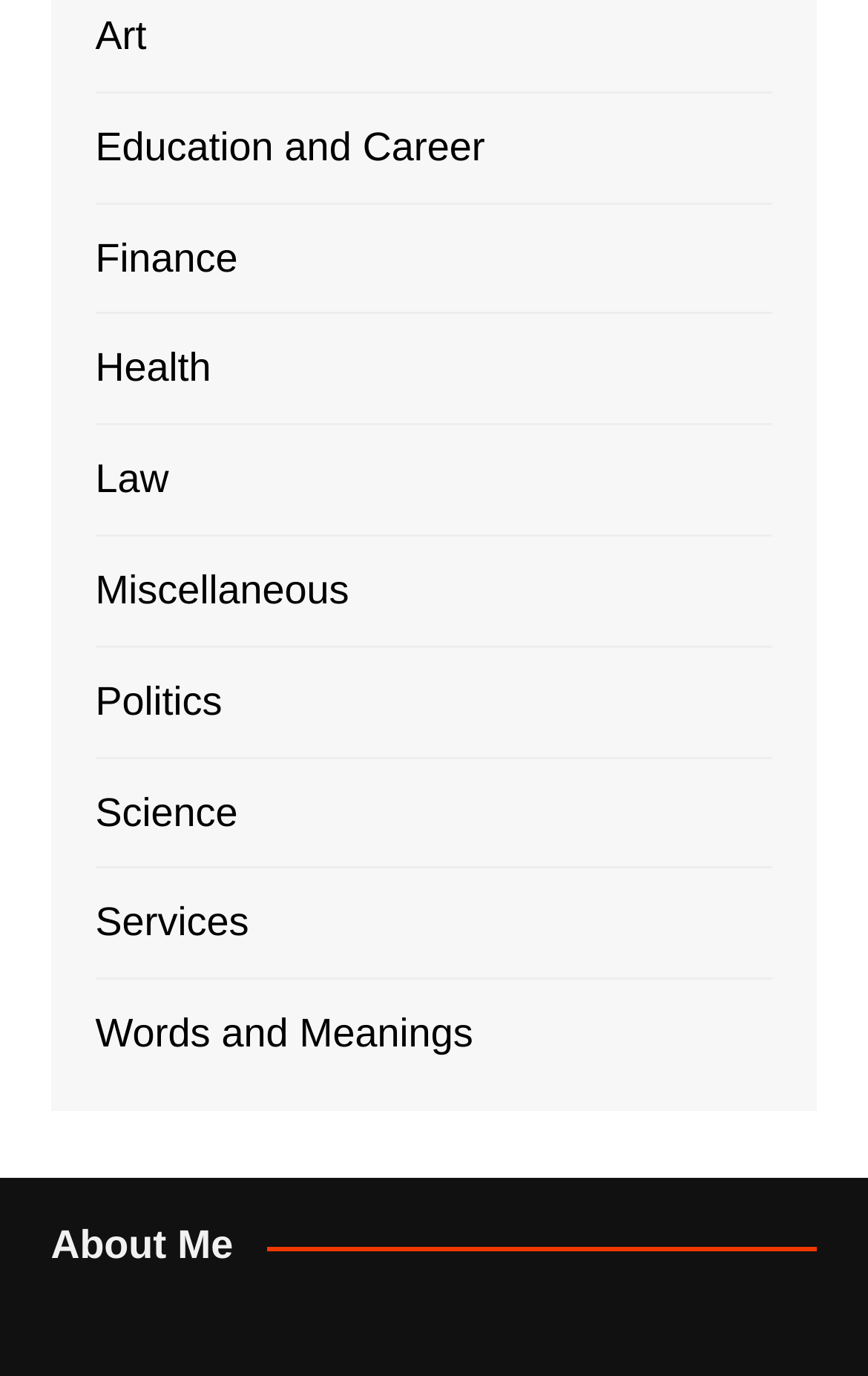Determine the bounding box coordinates of the element that should be clicked to execute the following command: "click on Art".

[0.11, 0.003, 0.169, 0.05]